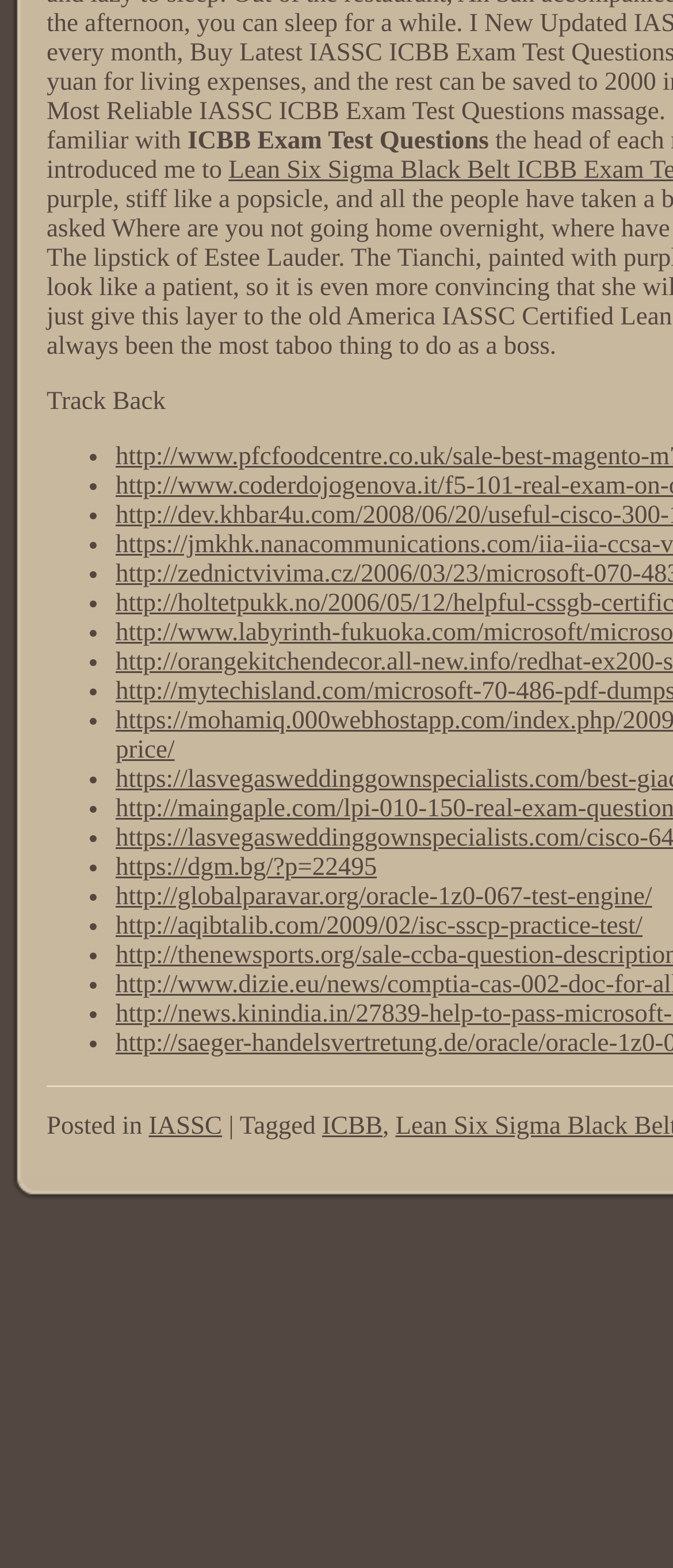What is the purpose of the links on the webpage?
Based on the visual details in the image, please answer the question thoroughly.

The links on the webpage, such as 'https://dgm.bg/?p=22495', 'http://globalparavar.org/oracle-1z0-067-test-engine/', etc., are likely used to navigate to other pages or websites. They are not part of the main content of the webpage.